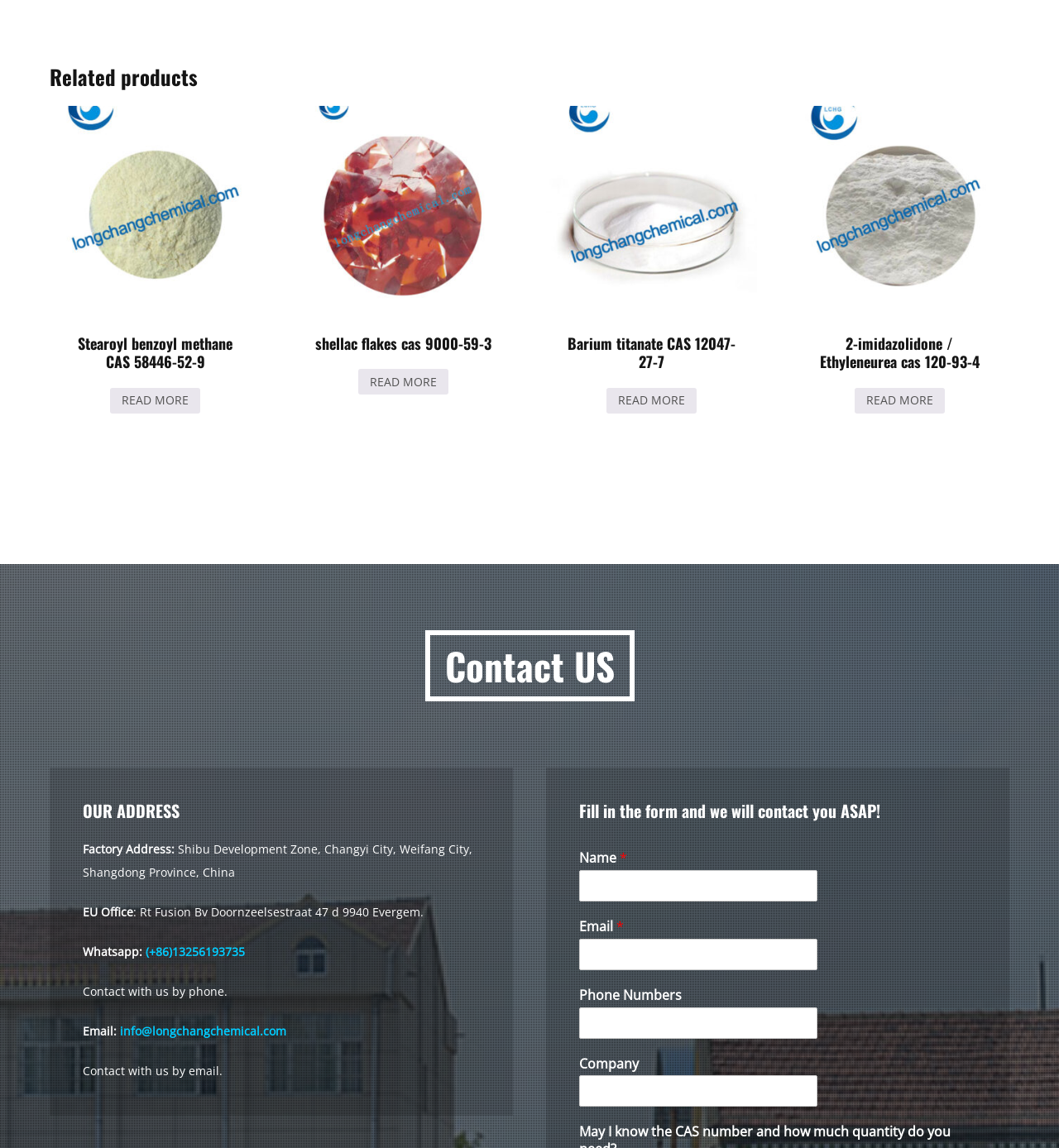Pinpoint the bounding box coordinates of the area that must be clicked to complete this instruction: "View product details of Stearoyl benzoyl methane CAS 58446-52-9".

[0.047, 0.092, 0.247, 0.323]